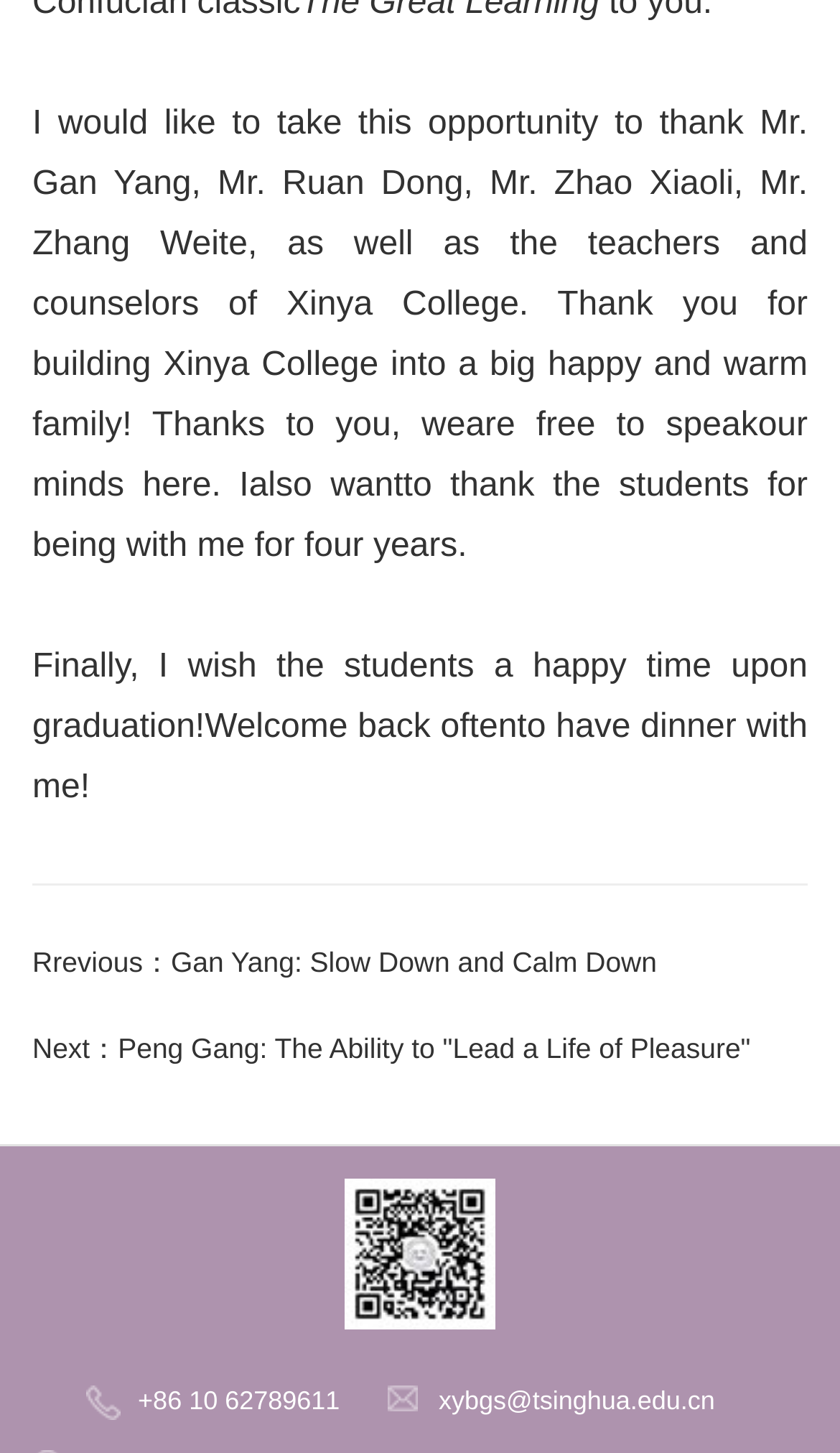Reply to the question below using a single word or brief phrase:
What is the title of the previous article?

Gan Yang: Slow Down and Calm Down